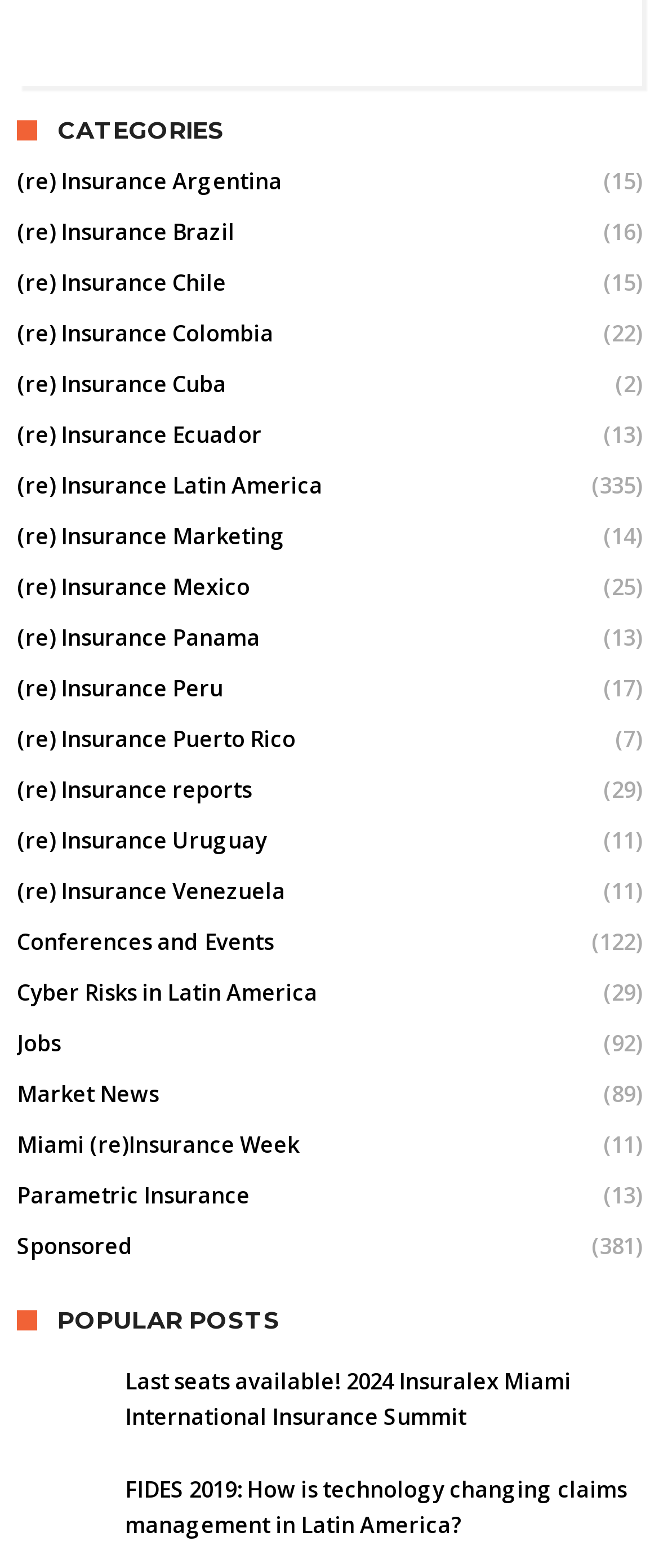Find and provide the bounding box coordinates for the UI element described with: "(re) Insurance Panama".

[0.026, 0.39, 0.395, 0.423]